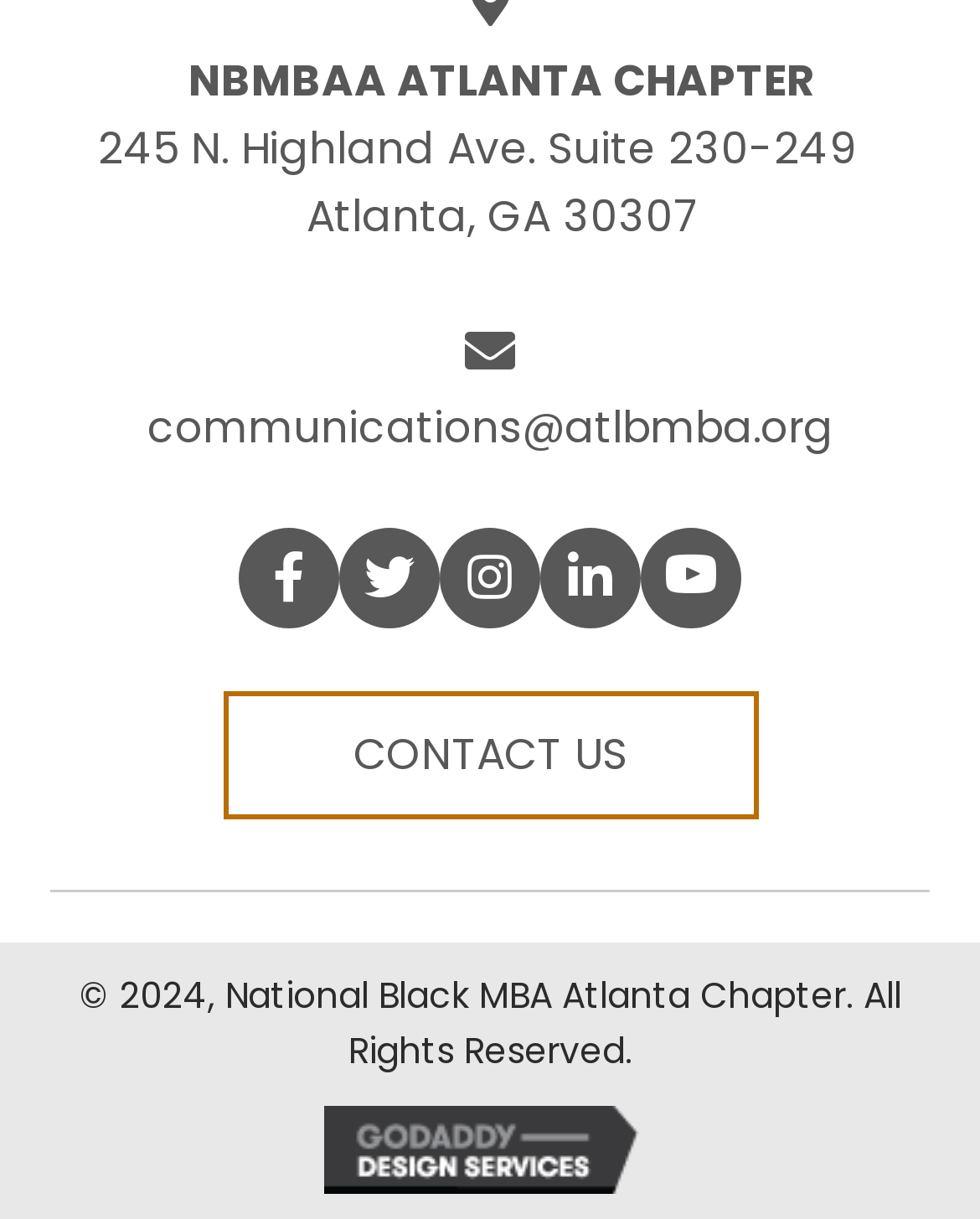Based on the image, please elaborate on the answer to the following question:
What is the copyright year?

I found the copyright year by looking at the StaticText element with the OCR text '© 2024, National Black MBA Atlanta Chapter. All Rights Reserved.' which is located at the bottom of the webpage.